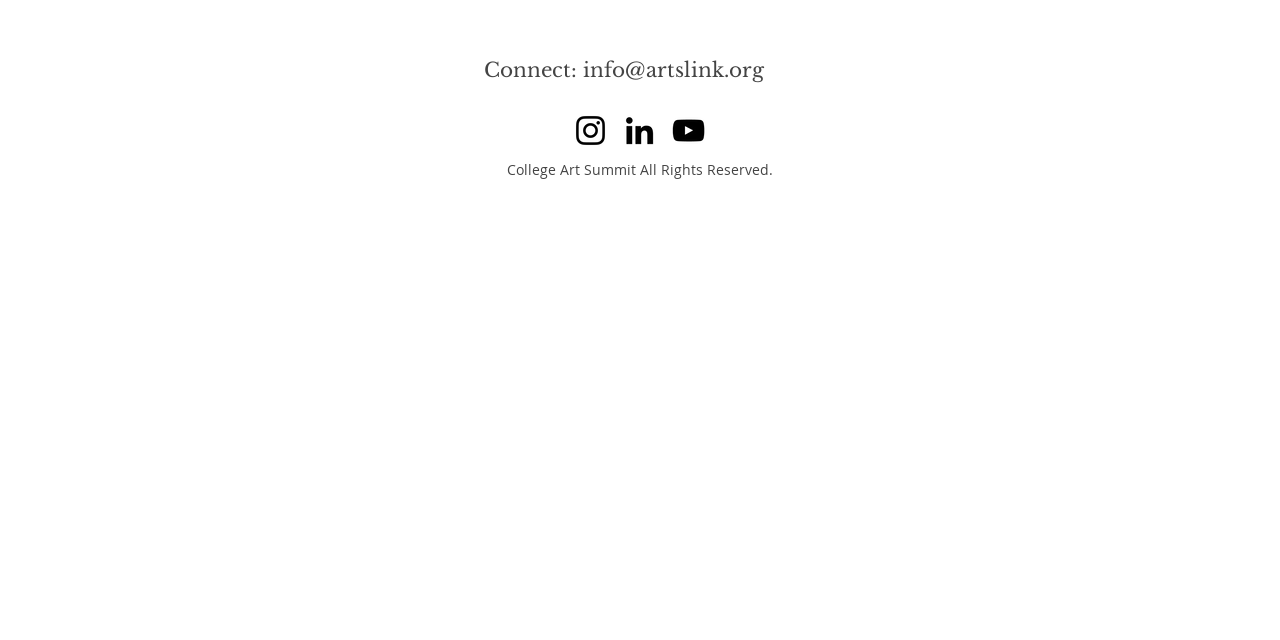Please specify the bounding box coordinates in the format (top-left x, top-left y, bottom-right x, bottom-right y), with values ranging from 0 to 1. Identify the bounding box for the UI component described as follows: aria-label="YouTube"

[0.523, 0.173, 0.553, 0.234]